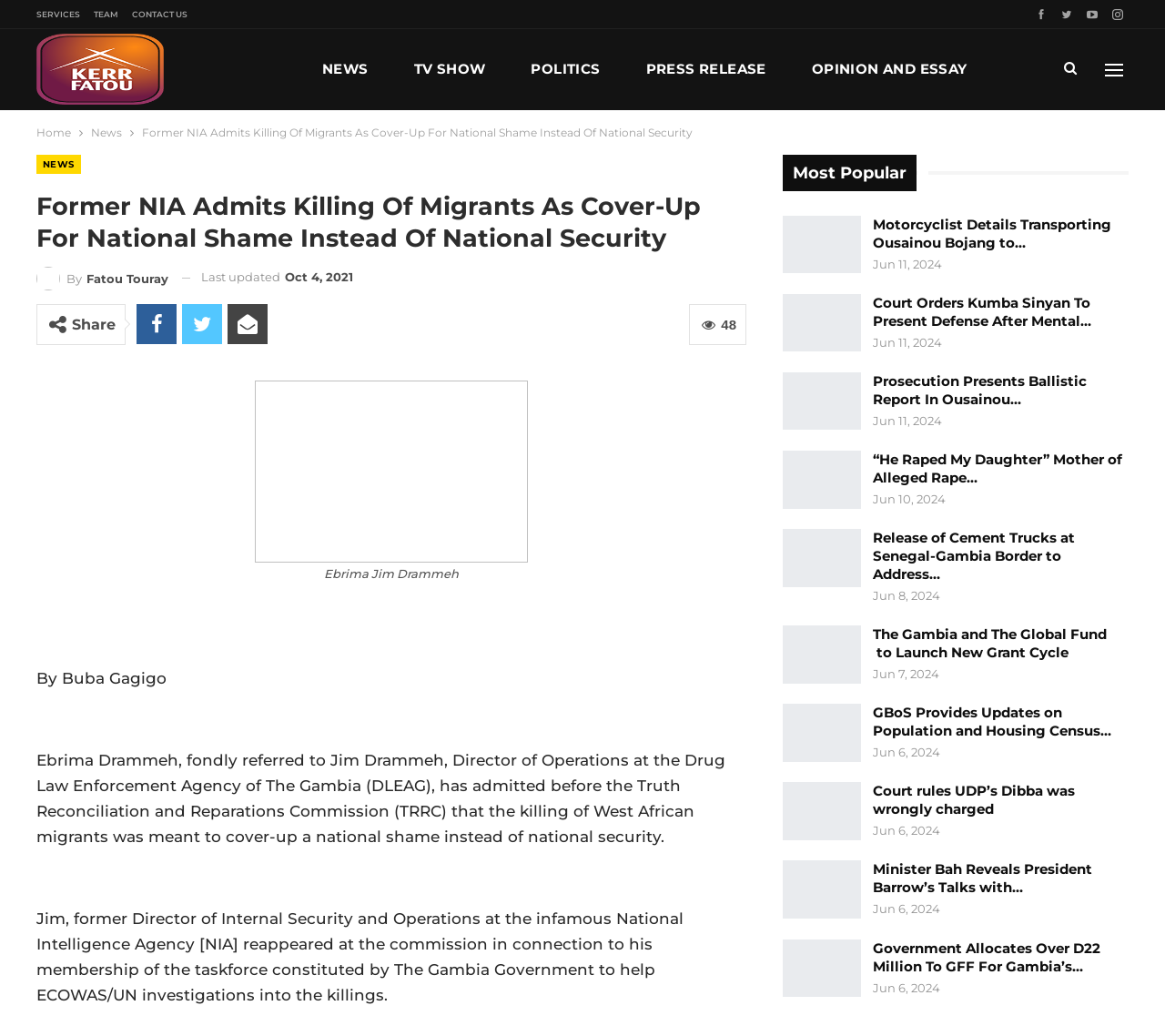Use a single word or phrase to answer the question:
What is the topic of the main article?

Former NIA Admits Killing Of Migrants